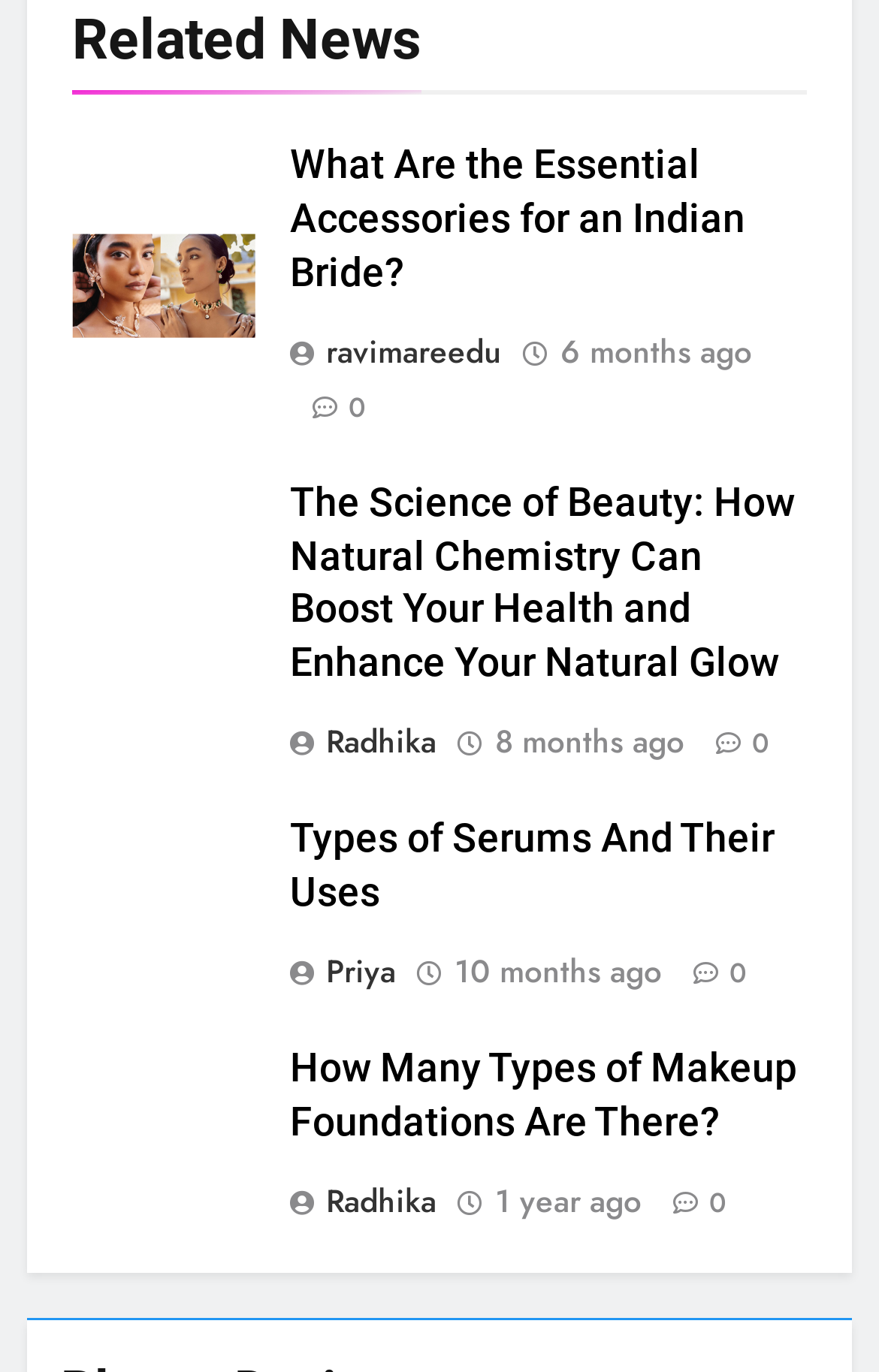Determine the bounding box coordinates of the region to click in order to accomplish the following instruction: "Read the article about essential accessories for an Indian bride". Provide the coordinates as four float numbers between 0 and 1, specifically [left, top, right, bottom].

[0.329, 0.102, 0.918, 0.219]